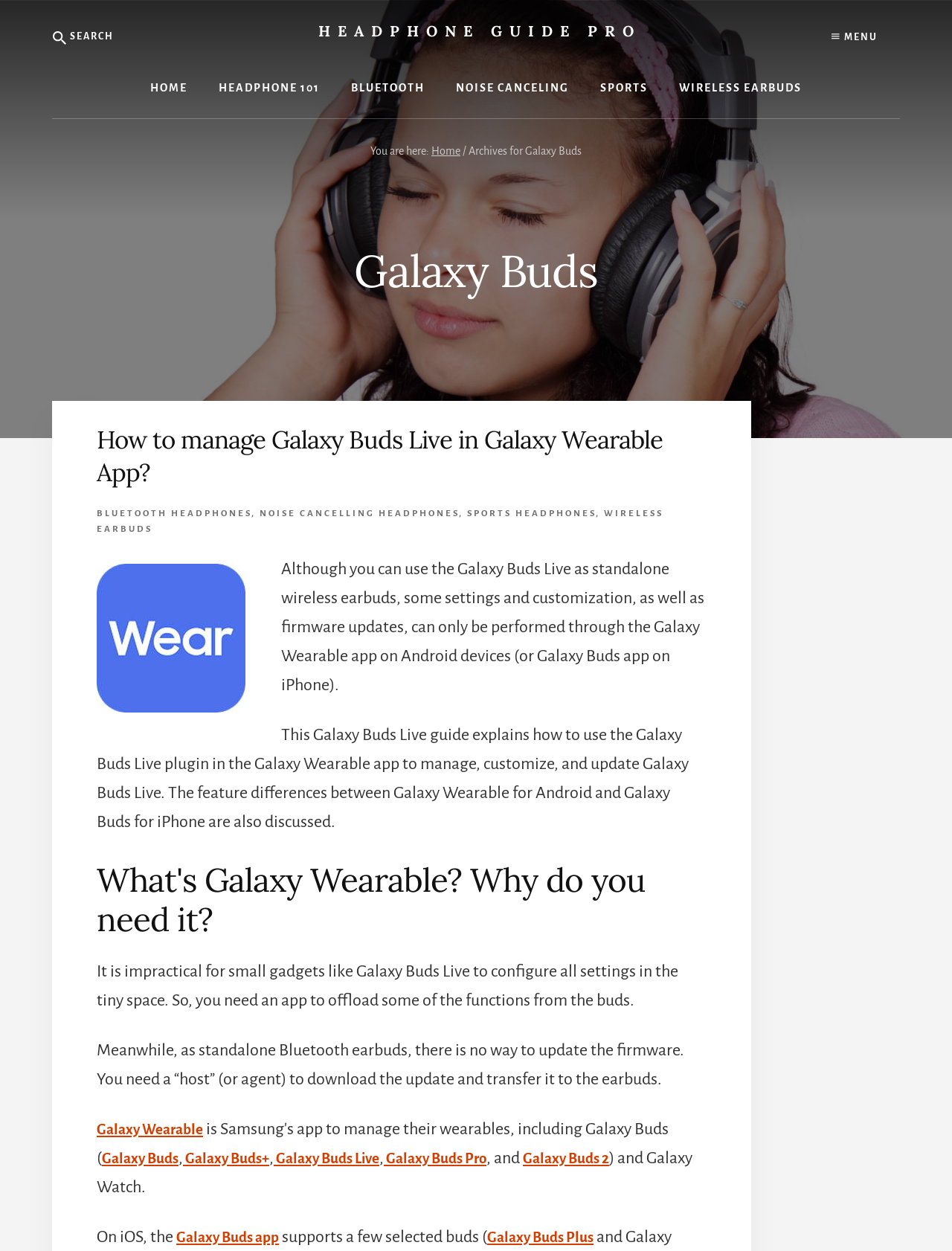Specify the bounding box coordinates of the area to click in order to execute this command: 'Open Galaxy Wearable app guide'. The coordinates should consist of four float numbers ranging from 0 to 1, and should be formatted as [left, top, right, bottom].

[0.102, 0.551, 0.258, 0.565]